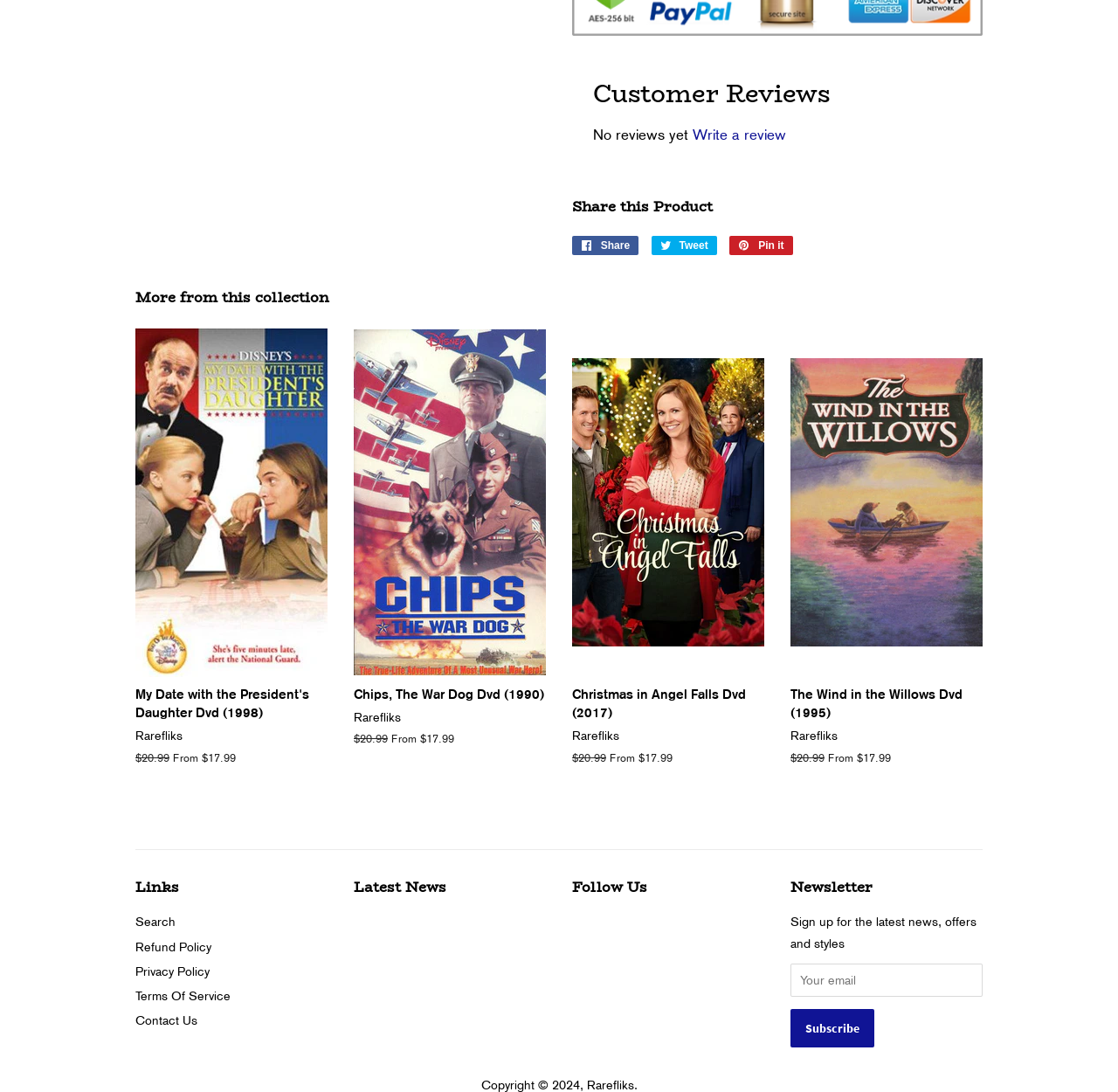How many products are displayed on this page?
Using the details from the image, give an elaborate explanation to answer the question.

I counted the number of product links on the page, which are 'My Date with the President's Daughter Dvd (1998)', 'Chips, The War Dog Dvd (1990)', 'Christmas in Angel Falls Dvd (2017)', and 'The Wind in the Willows Dvd (1995)'. Therefore, there are 4 products displayed on this page.